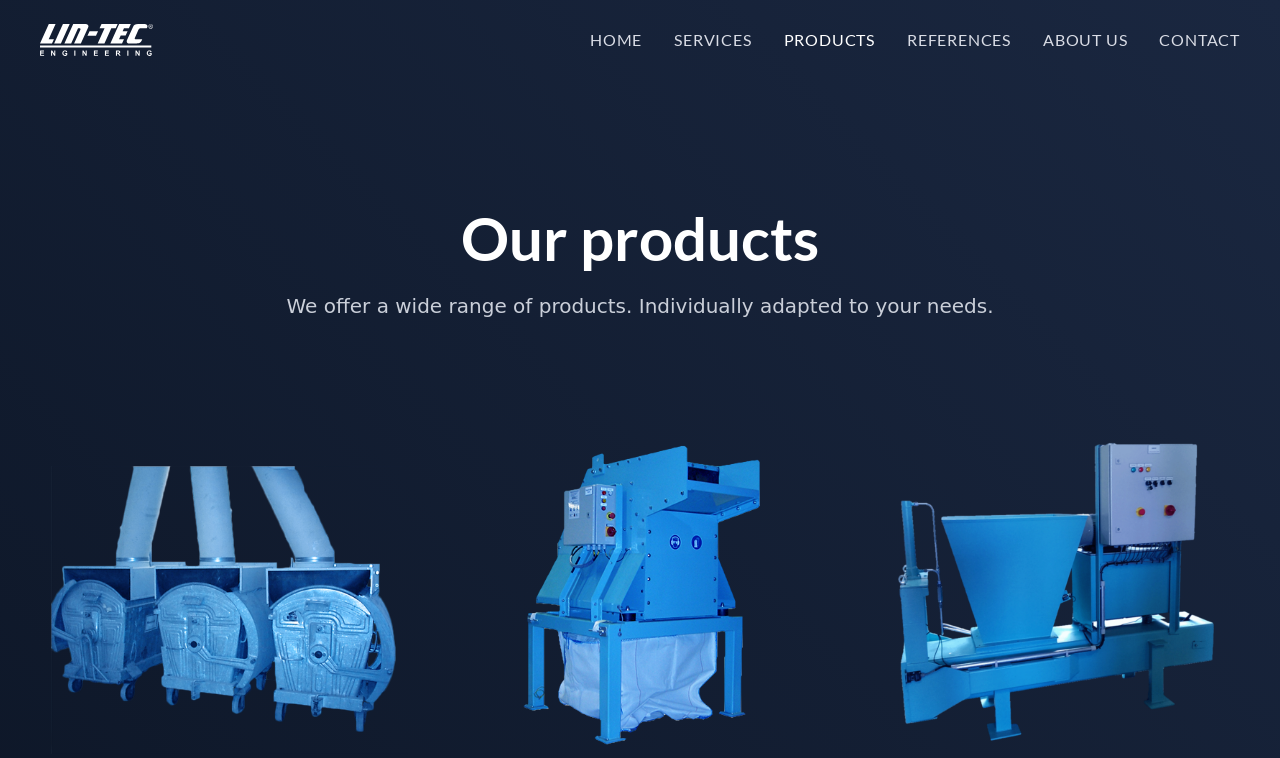Is the 'CONTACT' link located at the bottom of the page?
We need a detailed and exhaustive answer to the question. Please elaborate.

By examining the bounding box coordinates of the 'CONTACT' link element, I found that its y1 and y2 values are 0.0 and 0.106, respectively, which indicates that it is located at the top of the page, not at the bottom.